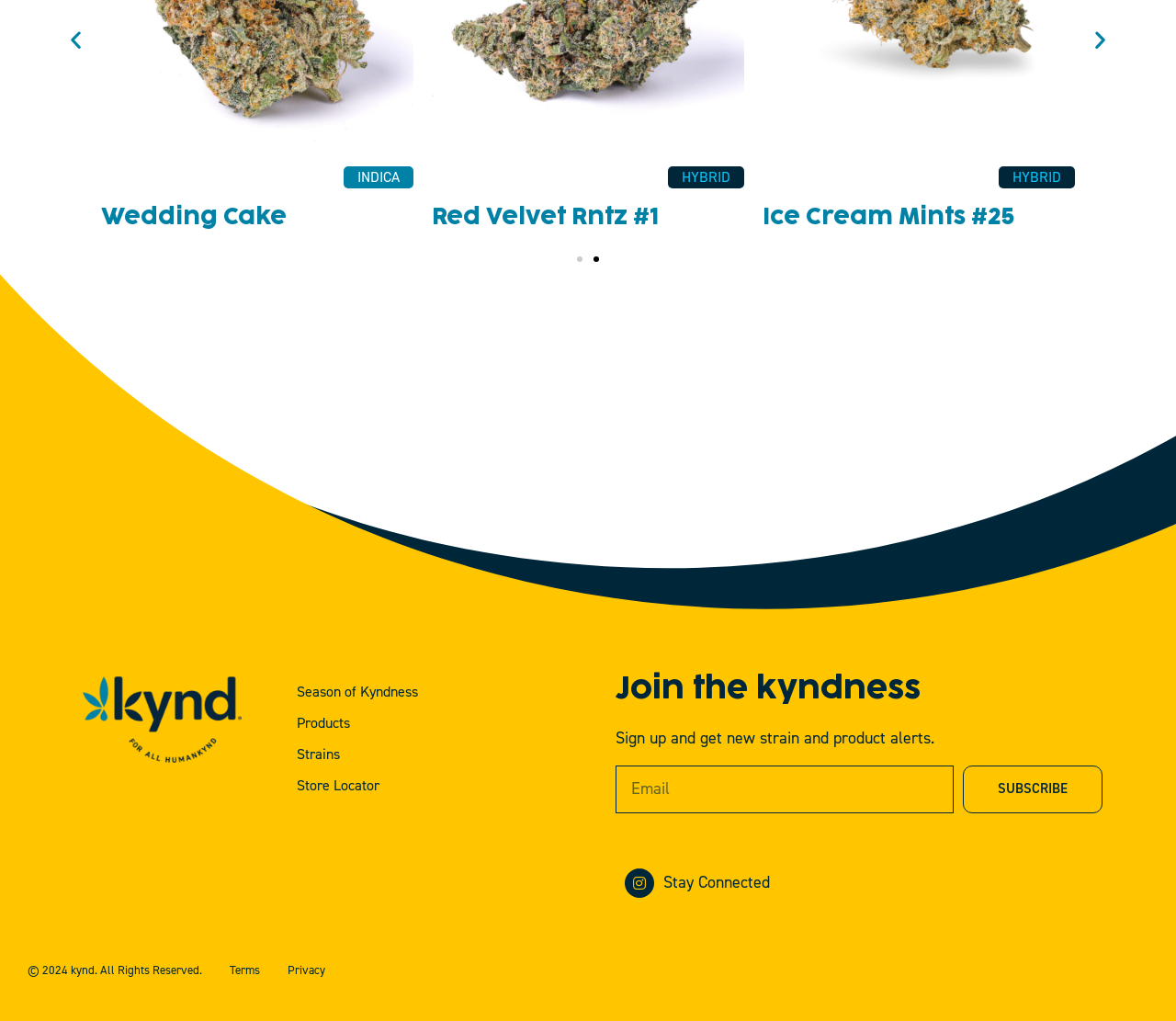Determine the bounding box coordinates of the region I should click to achieve the following instruction: "Subscribe with email". Ensure the bounding box coordinates are four float numbers between 0 and 1, i.e., [left, top, right, bottom].

[0.819, 0.75, 0.938, 0.797]